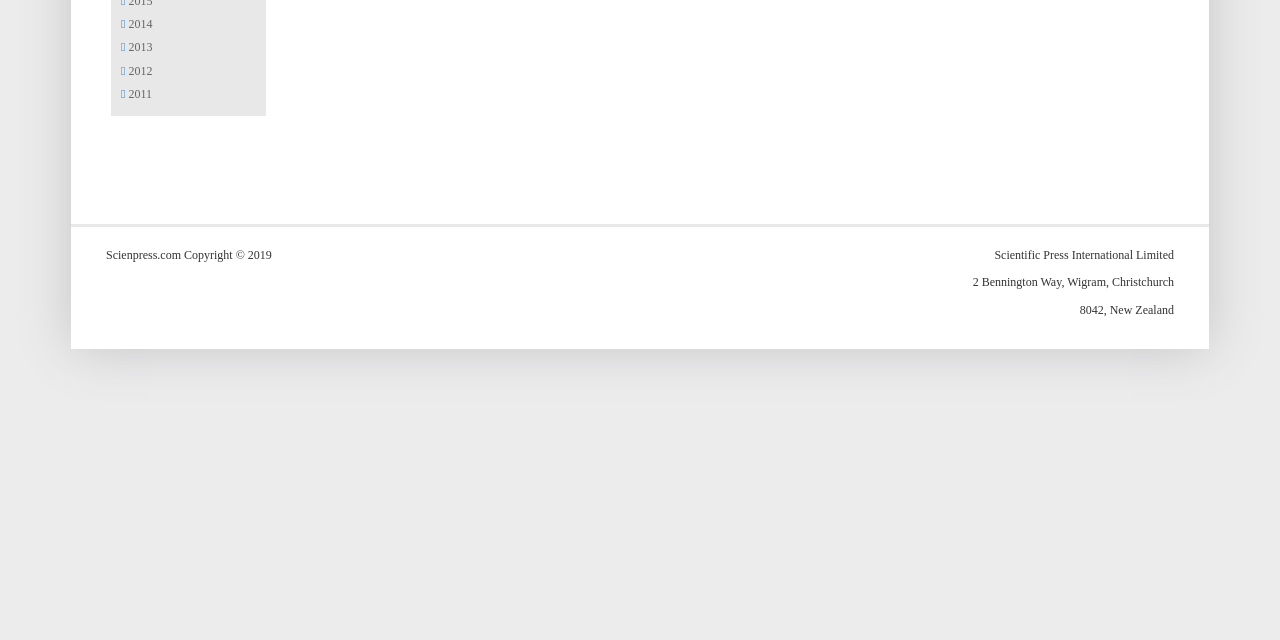Based on the provided description, "2011", find the bounding box of the corresponding UI element in the screenshot.

[0.095, 0.135, 0.119, 0.157]